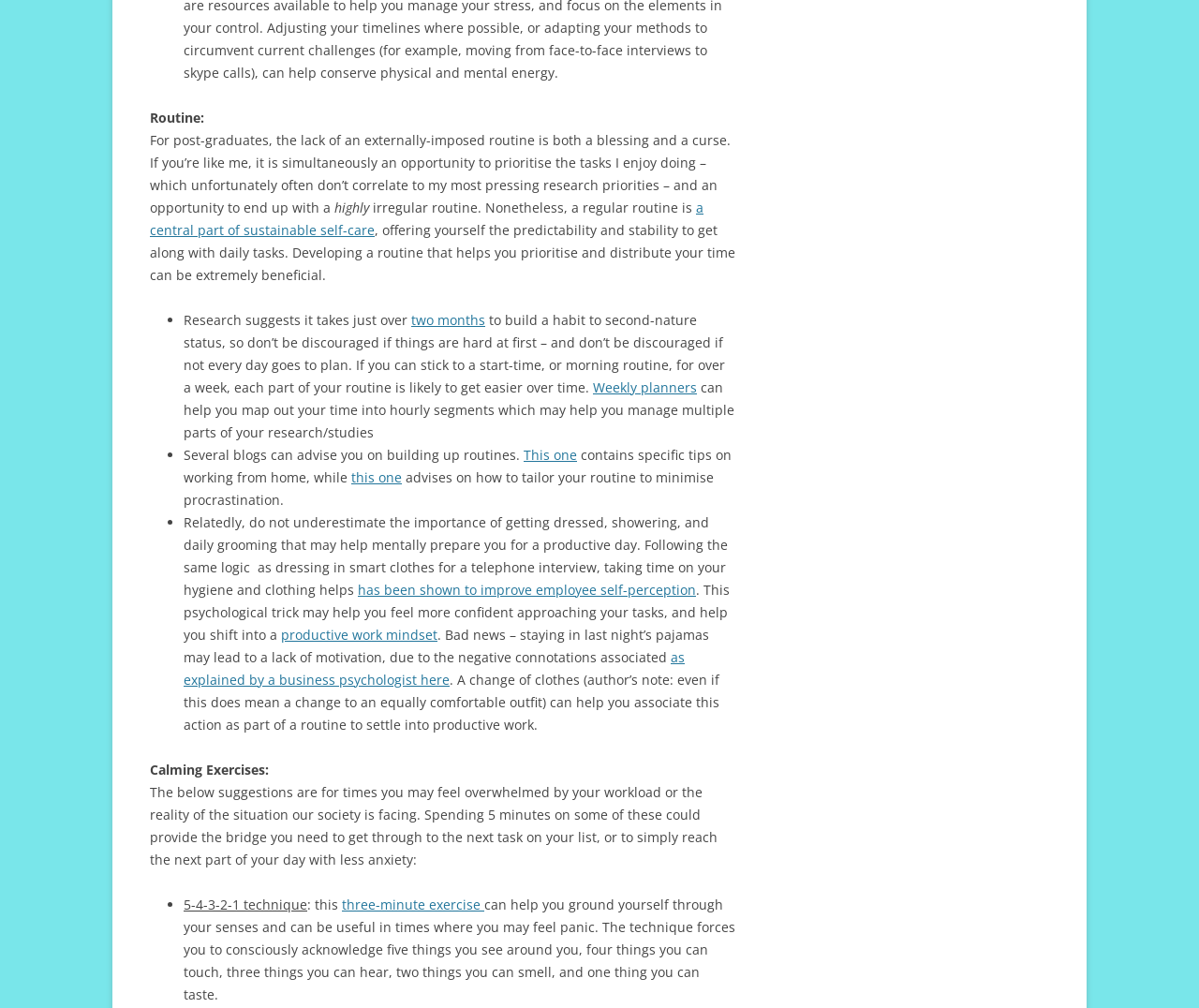What can help in managing multiple parts of research or studies?
Offer a detailed and exhaustive answer to the question.

According to the webpage, weekly planners can help in mapping out time into hourly segments, which can be useful in managing multiple parts of research or studies. This is mentioned as a tip for building a routine that helps in prioritizing and distributing time.